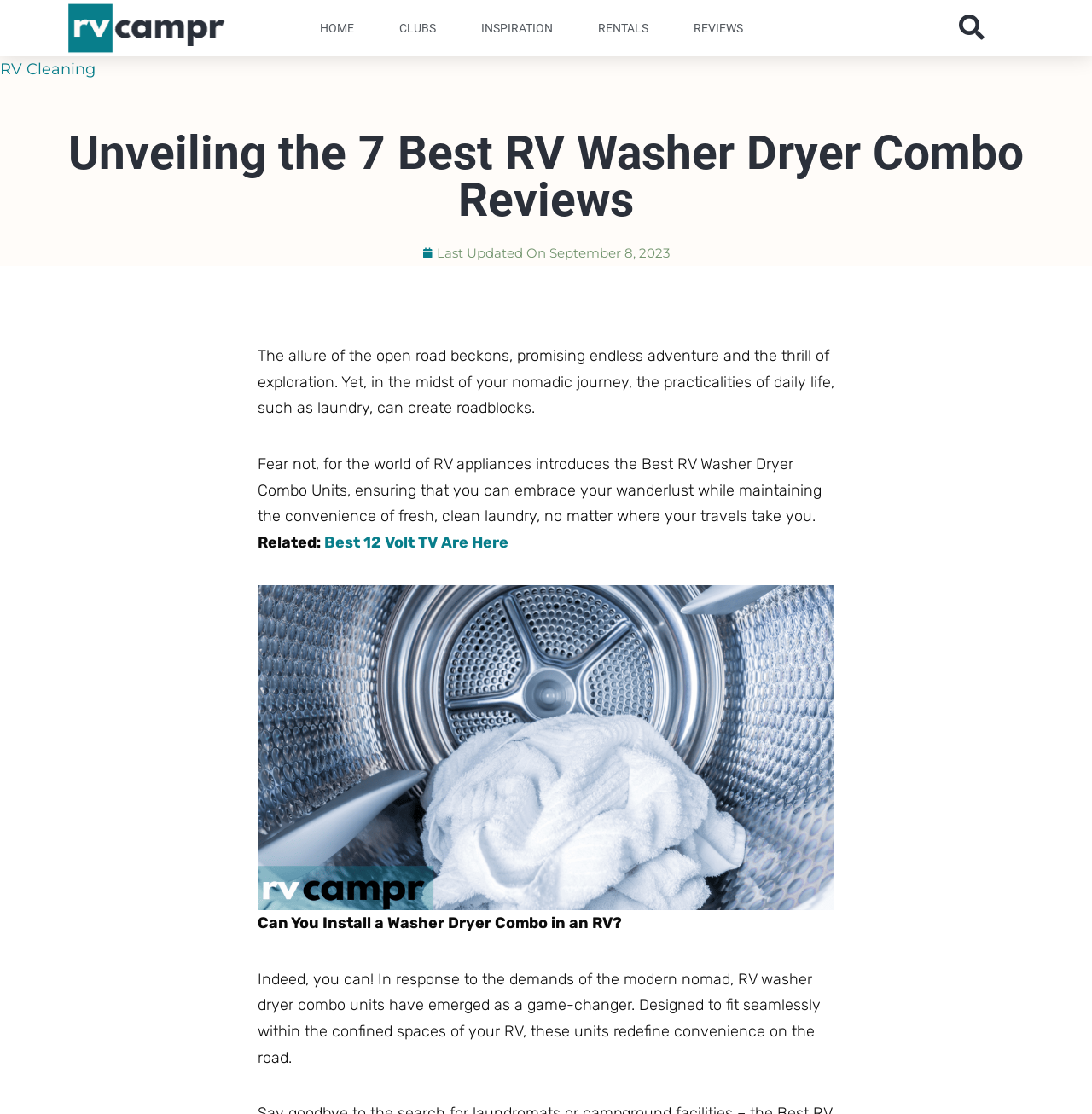For the element described, predict the bounding box coordinates as (top-left x, top-left y, bottom-right x, bottom-right y). All values should be between 0 and 1. Element description: RV Cleaning

[0.0, 0.054, 0.088, 0.07]